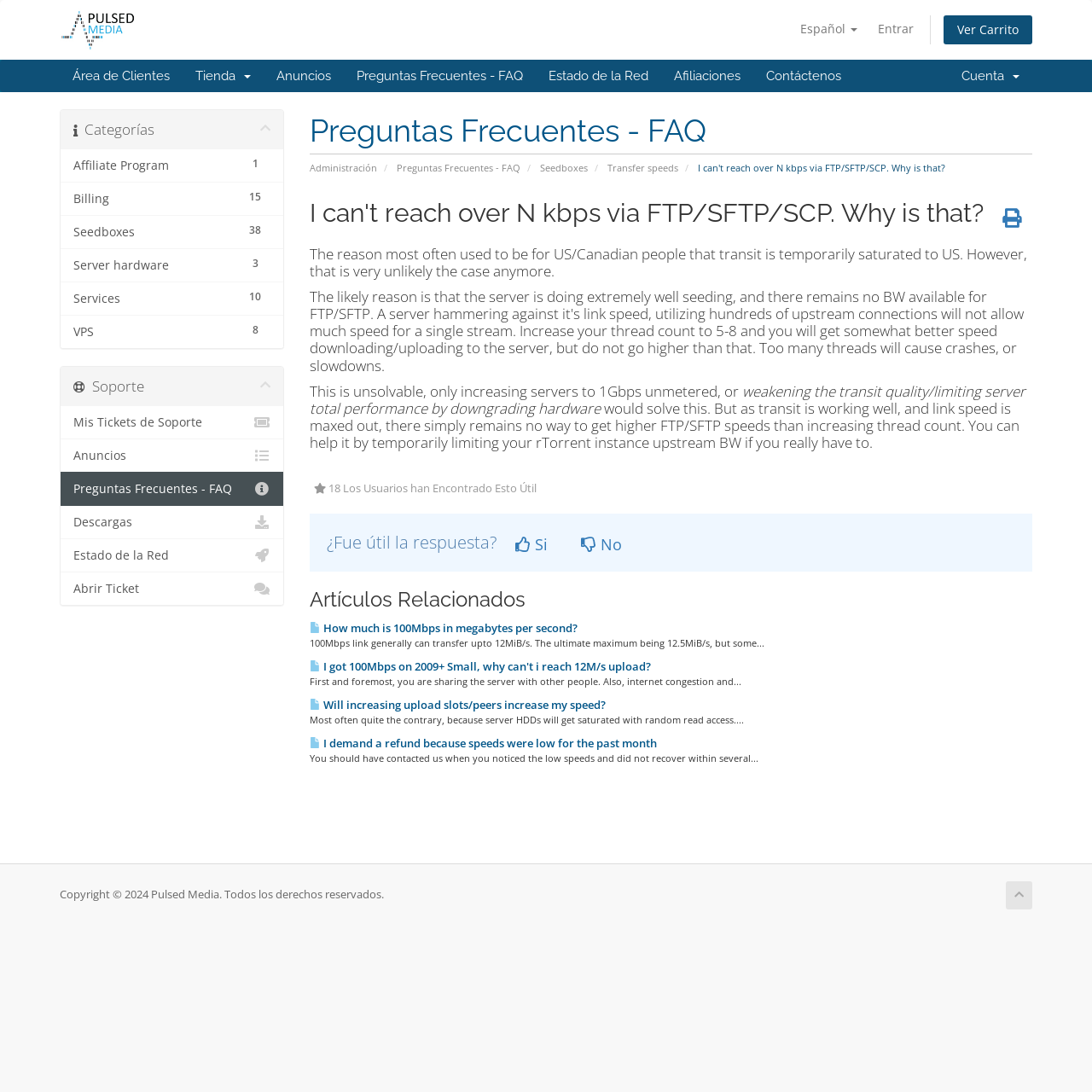Identify and provide the text content of the webpage's primary headline.

Preguntas Frecuentes - FAQ